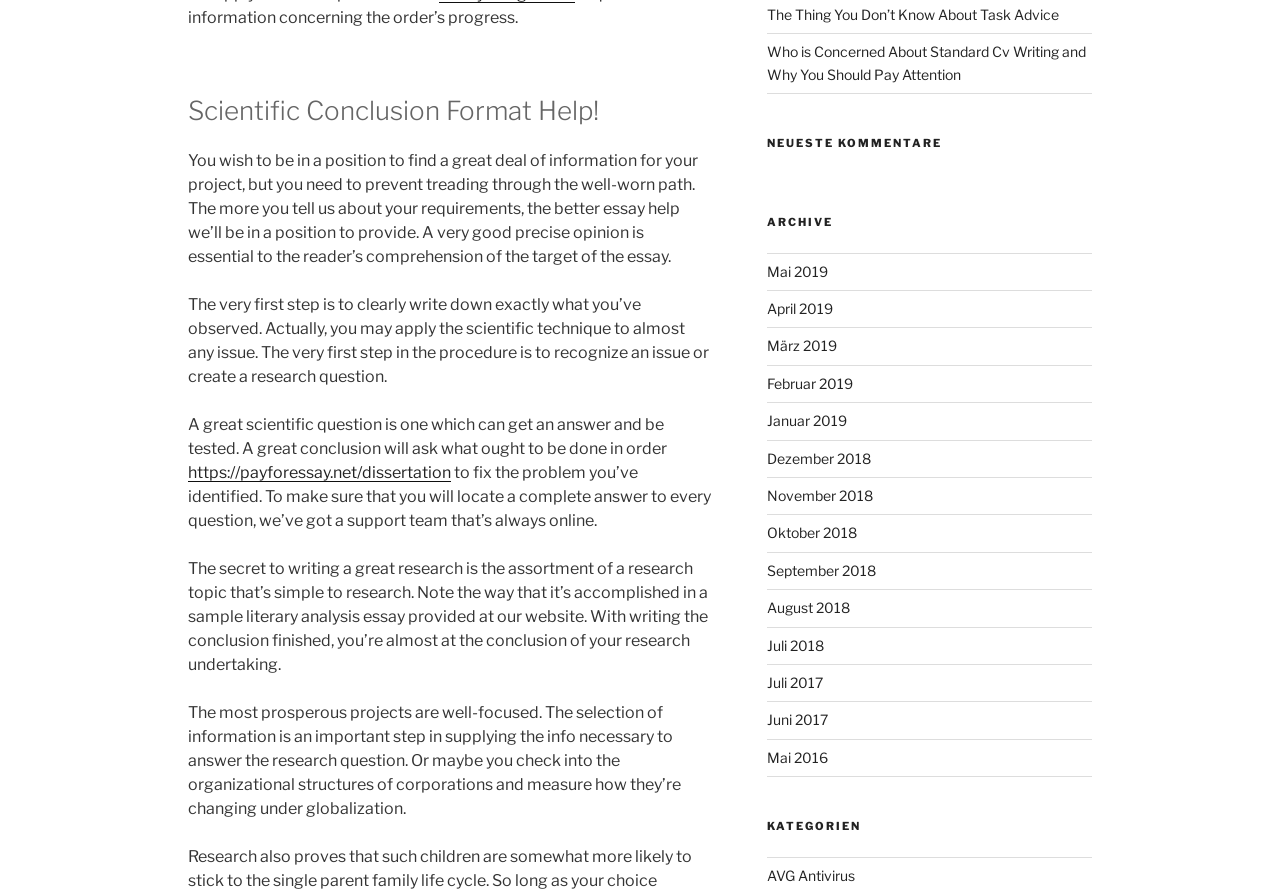Calculate the bounding box coordinates of the UI element given the description: "März 2019".

[0.599, 0.378, 0.654, 0.397]